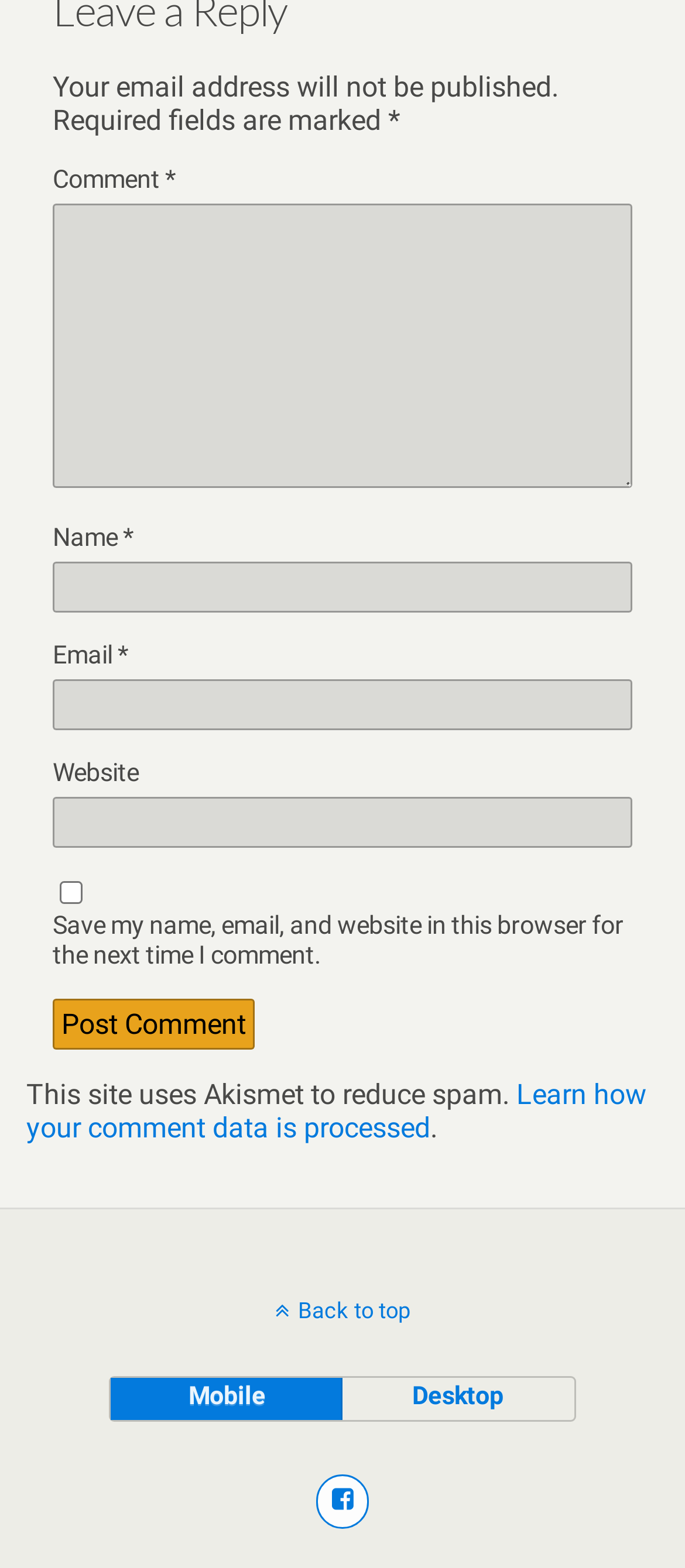What is required to post a comment?
Identify the answer in the screenshot and reply with a single word or phrase.

Name, Email, Comment